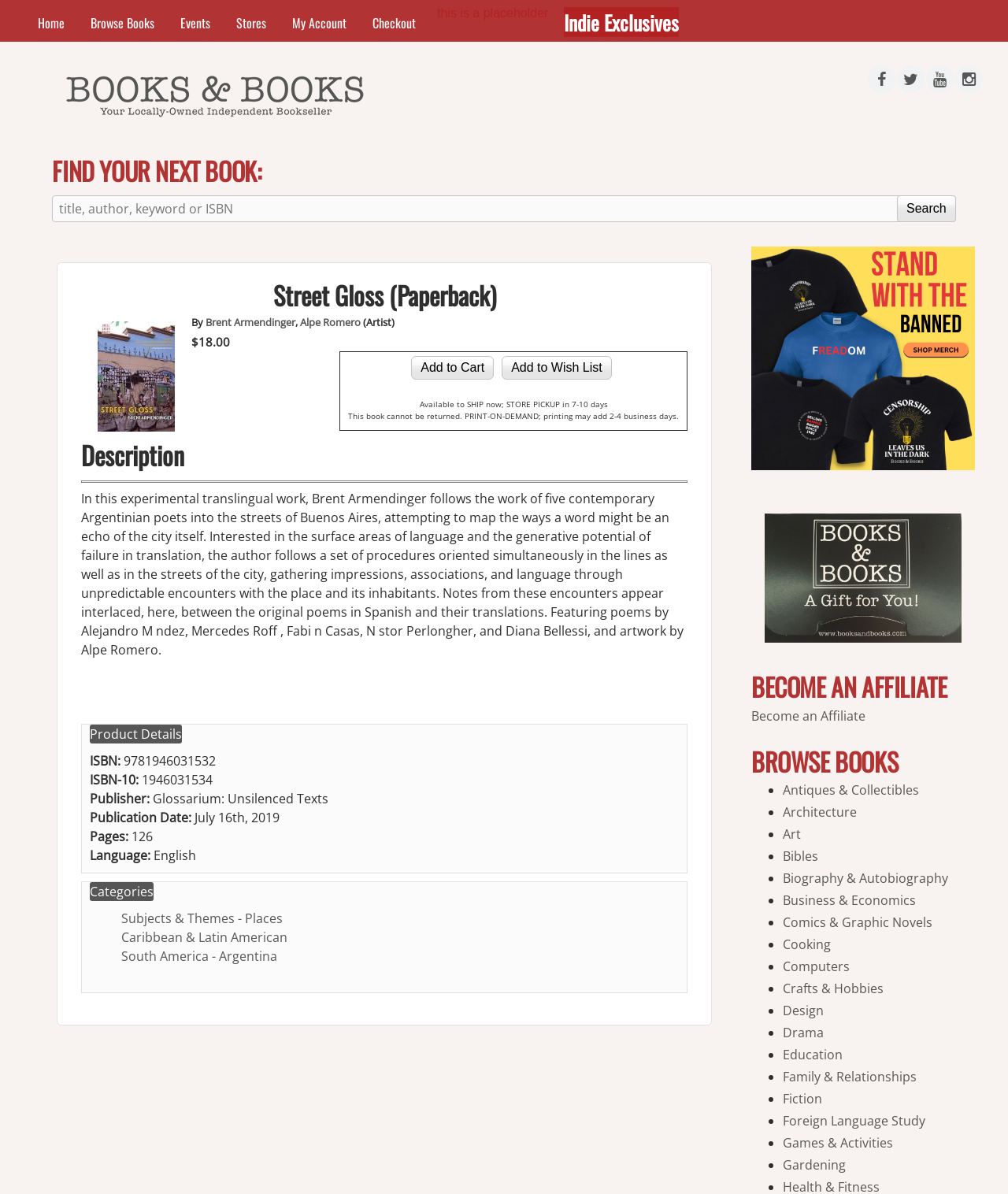Find the bounding box coordinates of the clickable region needed to perform the following instruction: "Browse Indie Exclusives". The coordinates should be provided as four float numbers between 0 and 1, i.e., [left, top, right, bottom].

[0.56, 0.006, 0.674, 0.031]